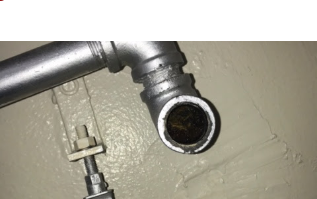Provide a comprehensive description of the image.

The image showcases a close-up view of a metallic piping system, specifically focusing on a pipe joint and a valve. The pipe has a smooth, shiny surface, indicative of a commonly used metal, such as stainless steel or galvanized iron. The elbow joint is clearly represented, with one end fitting snugly into another section of the pipe, which is partially obstructed, possibly indicating a clog or buildup of material inside. Below the pipe, there's a silver nut that appears to be part of a valve assembly, suggesting a mechanism for regulating flow through the system. The background is a plain wall, adding emphasis to the pipe elements in the foreground. This setup likely pertains to industrial or commercial plumbing, hinting at maintenance or potential issues regarding flow efficiency.